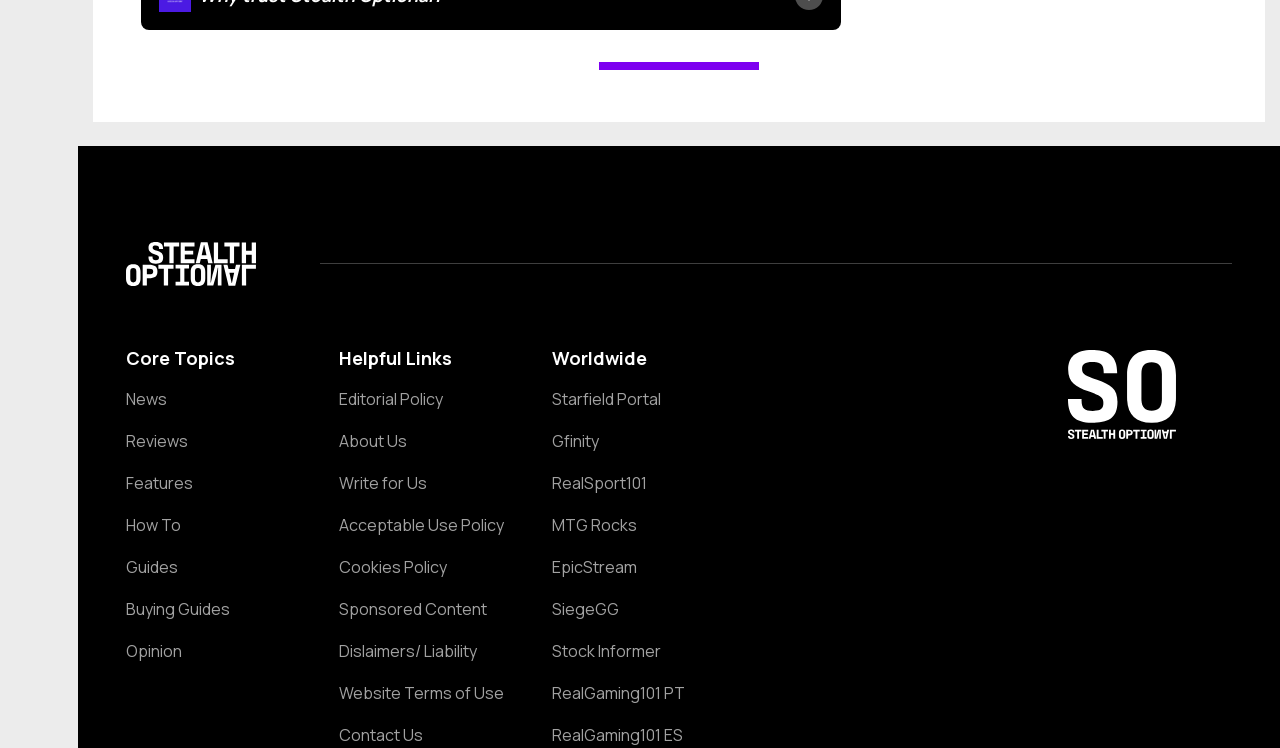Please find the bounding box coordinates of the element that needs to be clicked to perform the following instruction: "Explore the 'Starfield Portal'". The bounding box coordinates should be four float numbers between 0 and 1, represented as [left, top, right, bottom].

[0.431, 0.521, 0.56, 0.545]